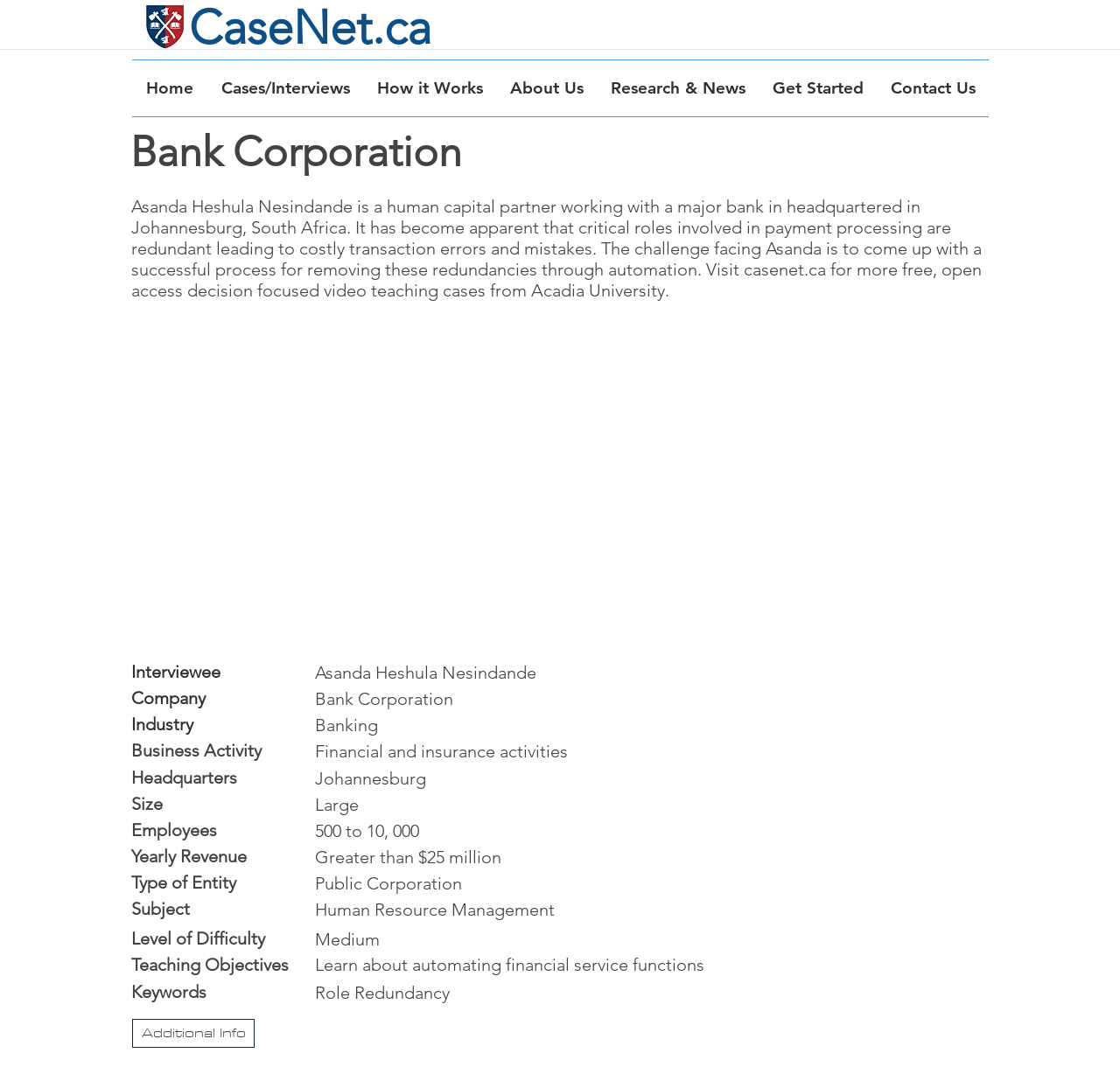What is the level of difficulty of the case study?
Answer the question in a detailed and comprehensive manner.

The level of difficulty of the case study is mentioned in the StaticText 'Level of Difficulty' as 'Medium'.